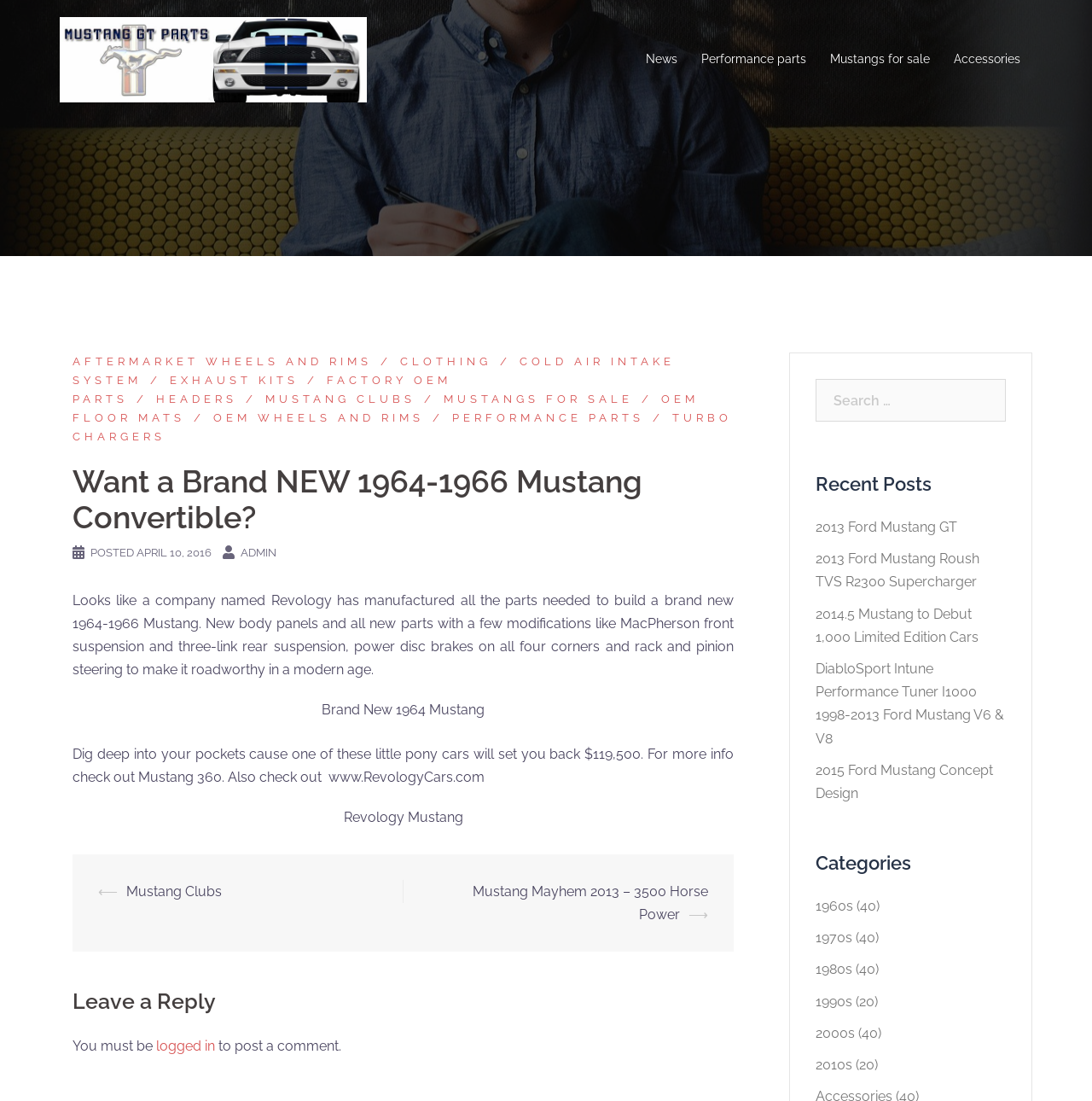Using the provided element description "Irvine Welsh’s Crime (Season 2)", determine the bounding box coordinates of the UI element.

None